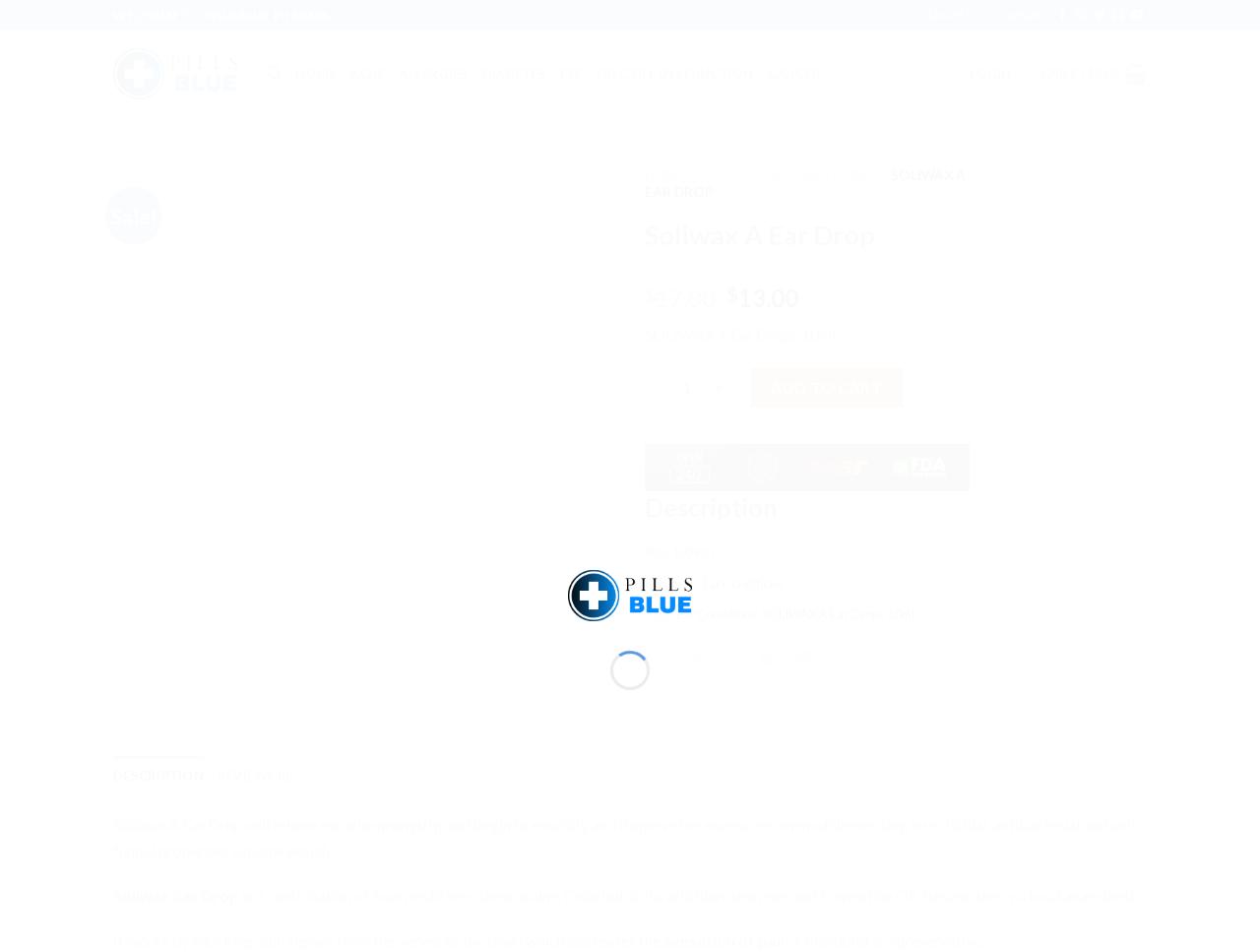Specify the bounding box coordinates for the region that must be clicked to perform the given instruction: "Click on the 'ADD TO CART' button".

[0.596, 0.386, 0.716, 0.428]